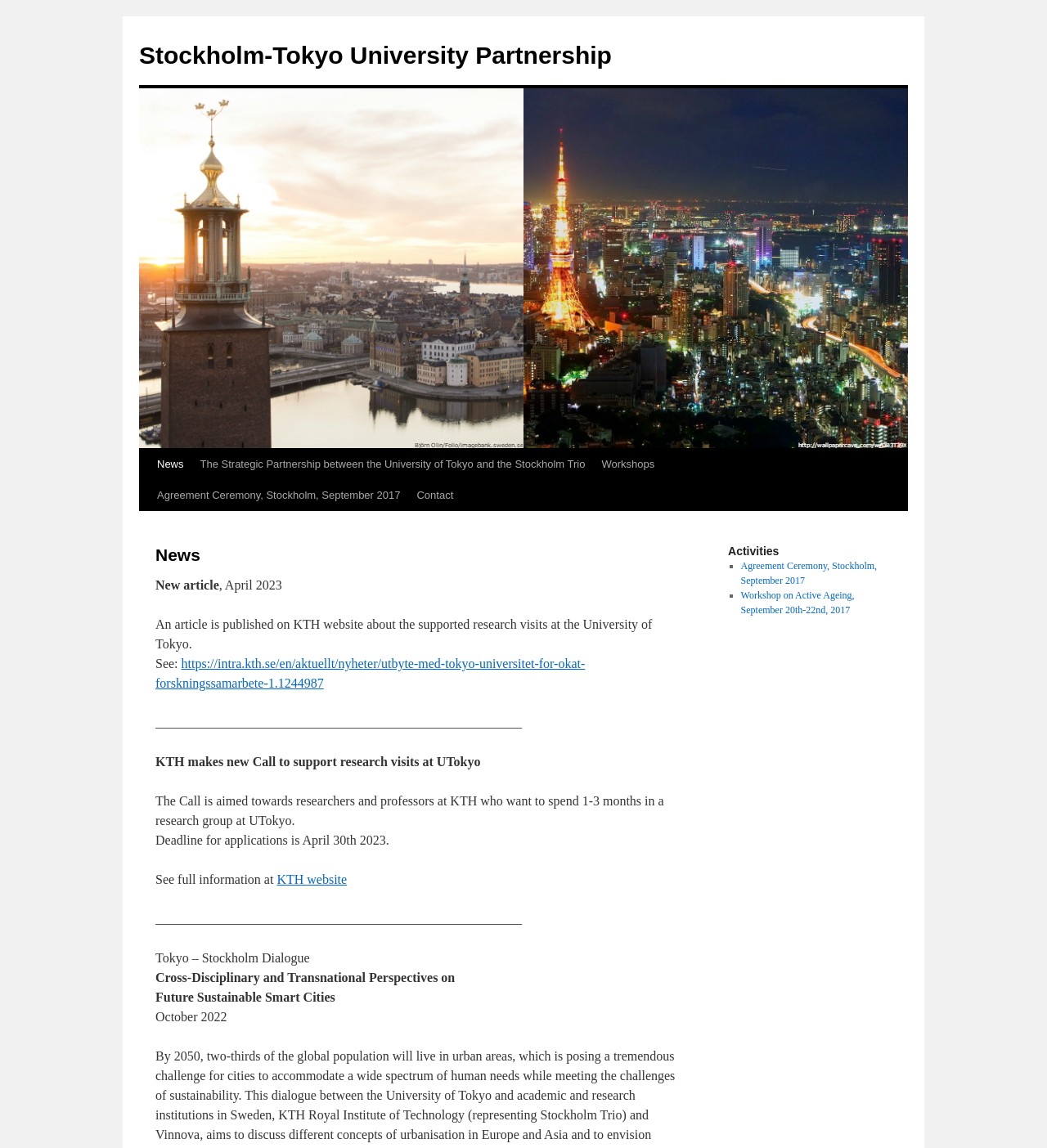Using the information in the image, give a comprehensive answer to the question: 
What is the deadline for applications?

The deadline for applications is mentioned in the text 'Deadline for applications is April 30th 2023.' which is part of the article about the Call to support research visits at UTokyo.